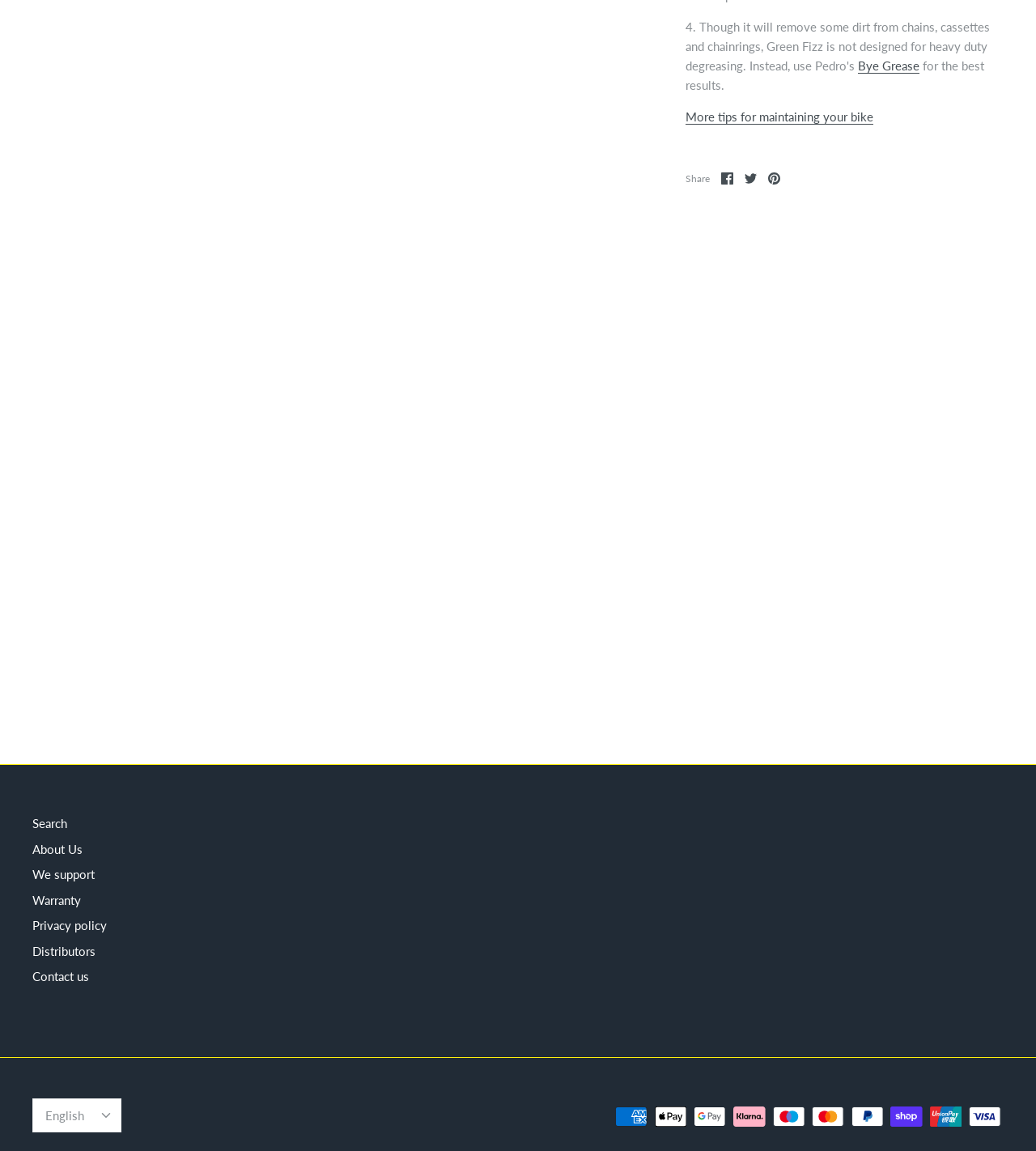Please provide a one-word or short phrase answer to the question:
What payment methods are accepted?

Multiple payment methods